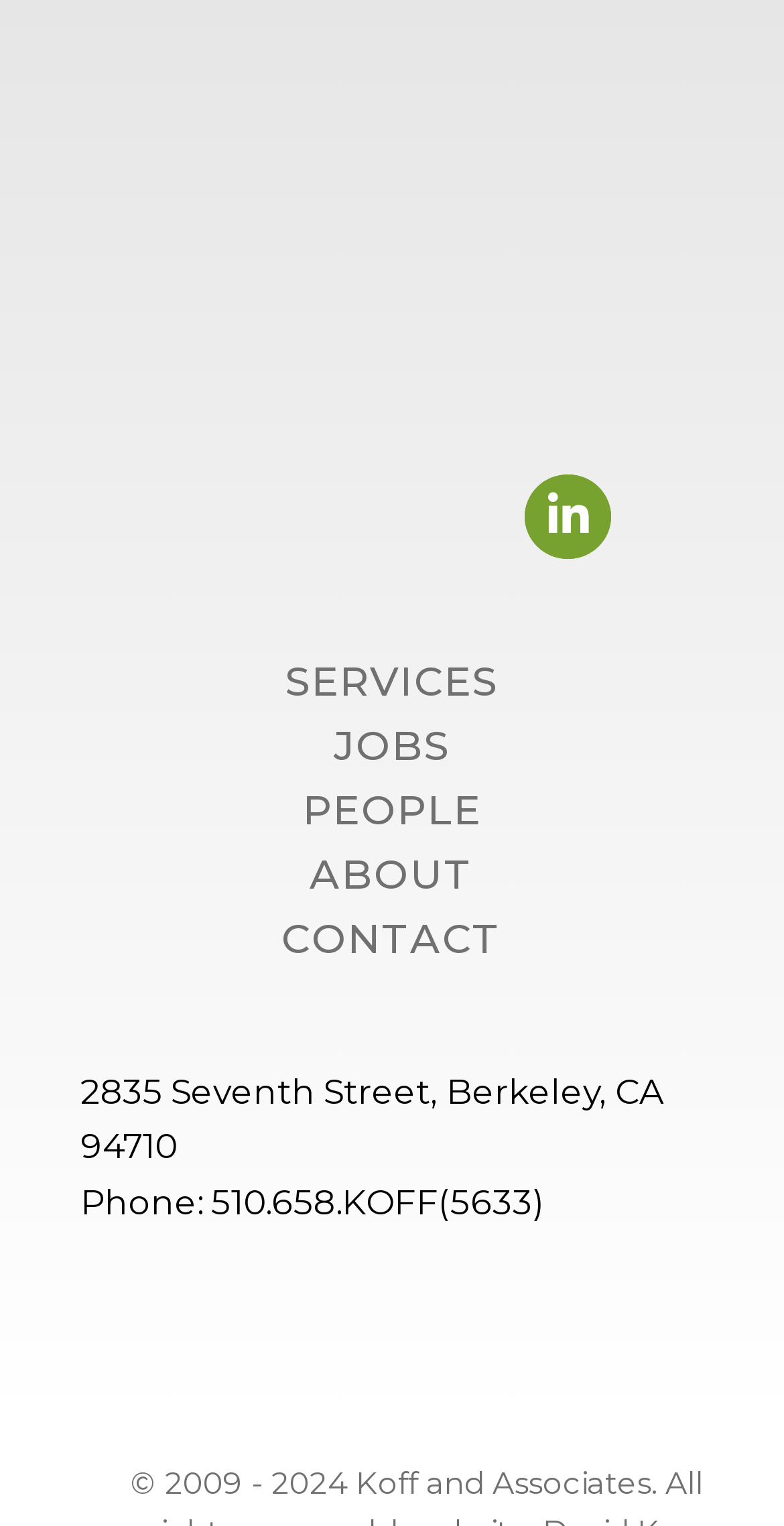How many main navigation links are there?
Using the details from the image, give an elaborate explanation to answer the question.

I counted the number of link elements at the top of the page, which are 'SERVICES', 'JOBS', 'PEOPLE', 'ABOUT', and 'CONTACT', and found that there are 5 main navigation links.